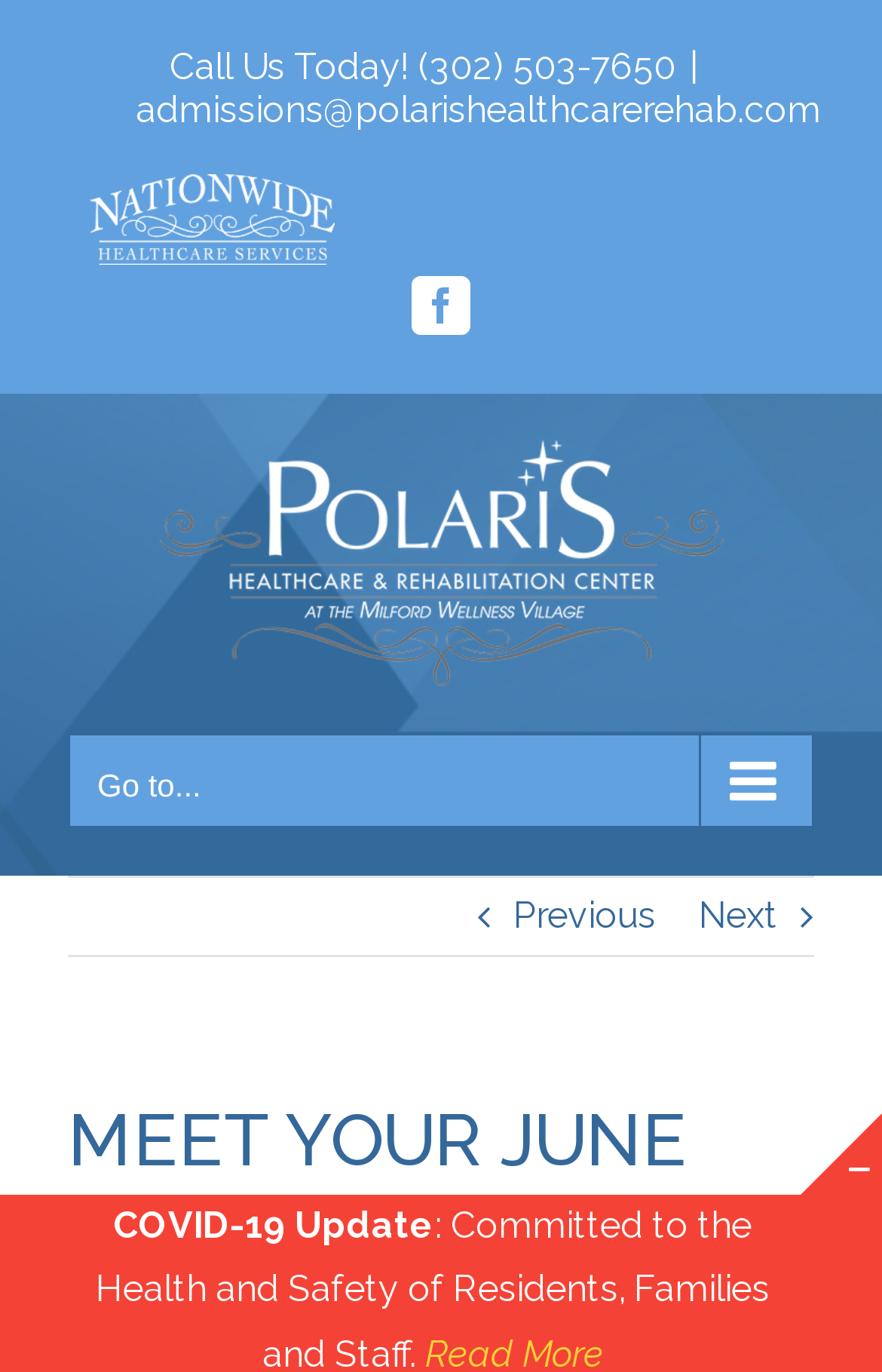Detail the webpage's structure and highlights in your description.

Here is the detailed description of the webpage:

The webpage is titled "Meet Your June Resident of the Month – Polaris Healthcare & Rehabilitation Center". At the top left corner, there is a logo of Polaris Healthcare & Rehabilitation Center. Below the logo, there is a navigation menu labeled "Main Menu Mobile" which can be expanded by clicking a button. 

To the right of the logo, there is a call-to-action section with a phone number "Call Us Today! (302) 503-7650" and an email address "admissions@polarishealthcarerehab.com" for inquiries. 

On the top right corner, there are social media links, including a Facebook link. 

In the middle of the page, there is a featured section with a title "Resident of the Month" and a brief description about Stephen, who was born in New Jersey and has been married to Rita for 17 years. 

At the bottom of the page, there are navigation links to go to previous or next pages. Additionally, there is a toggle button to open or close a sliding bar area. 

Finally, at the very bottom of the page, there is a COVID-19 update section with a brief message.